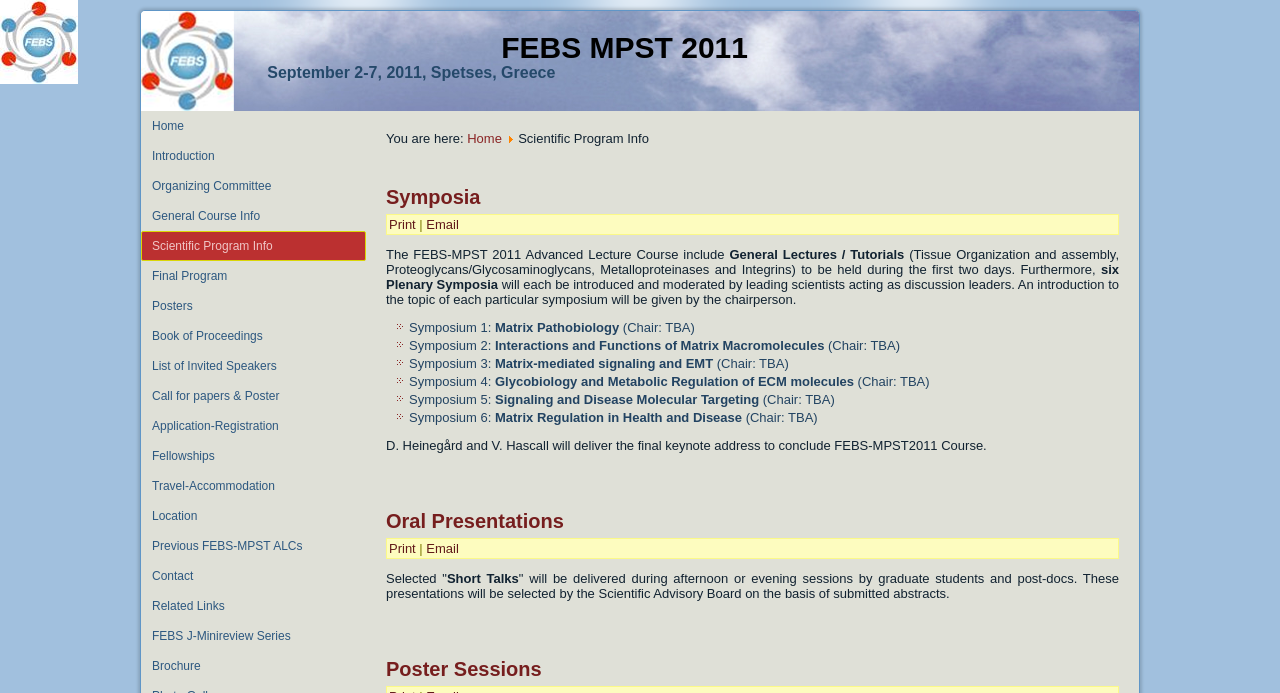Identify and provide the bounding box for the element described by: "Book of Proceedings".

[0.11, 0.463, 0.286, 0.506]